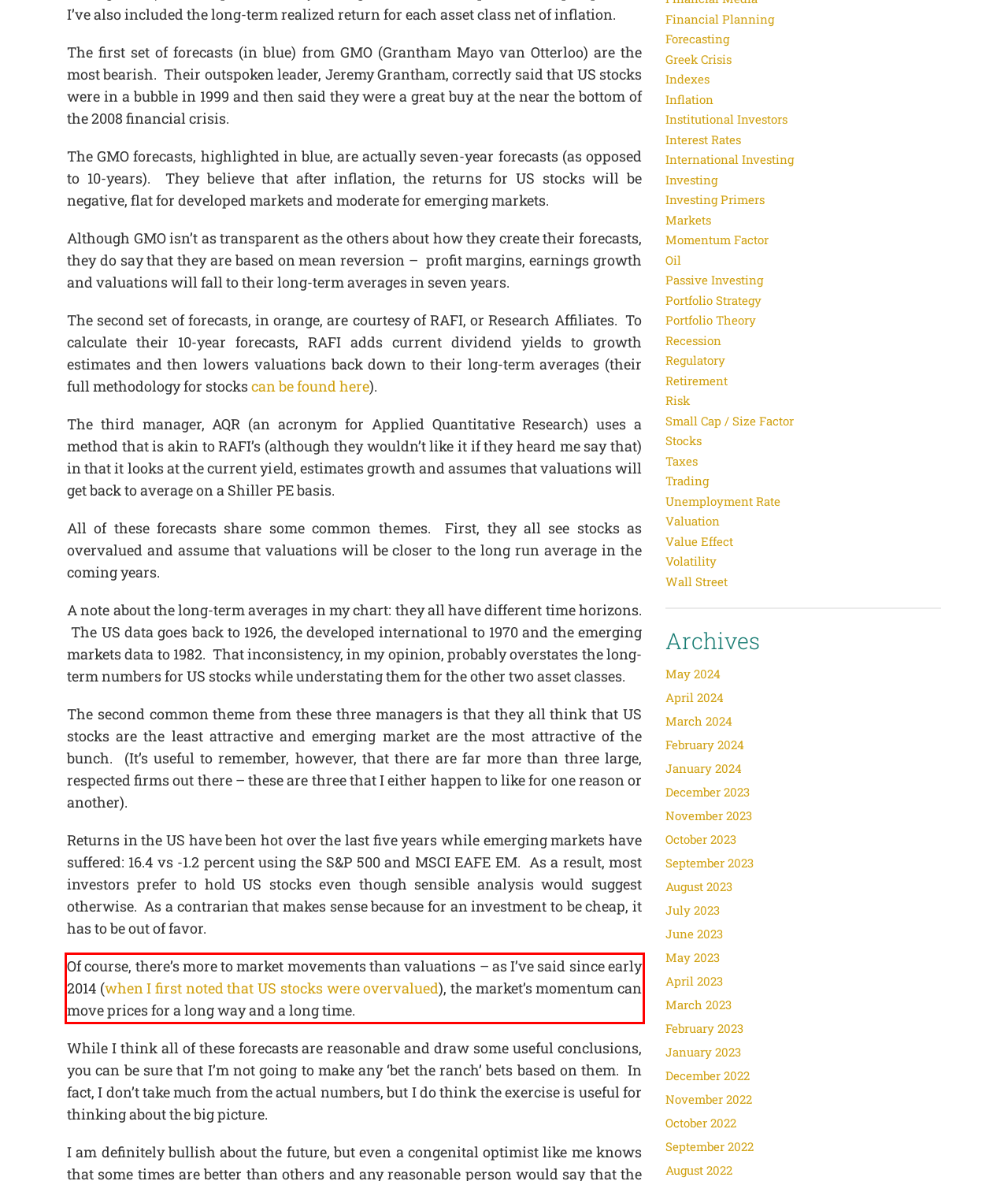Inspect the webpage screenshot that has a red bounding box and use OCR technology to read and display the text inside the red bounding box.

Of course, there’s more to market movements than valuations – as I’ve said since early 2014 (when I first noted that US stocks were overvalued), the market’s momentum can move prices for a long way and a long time.